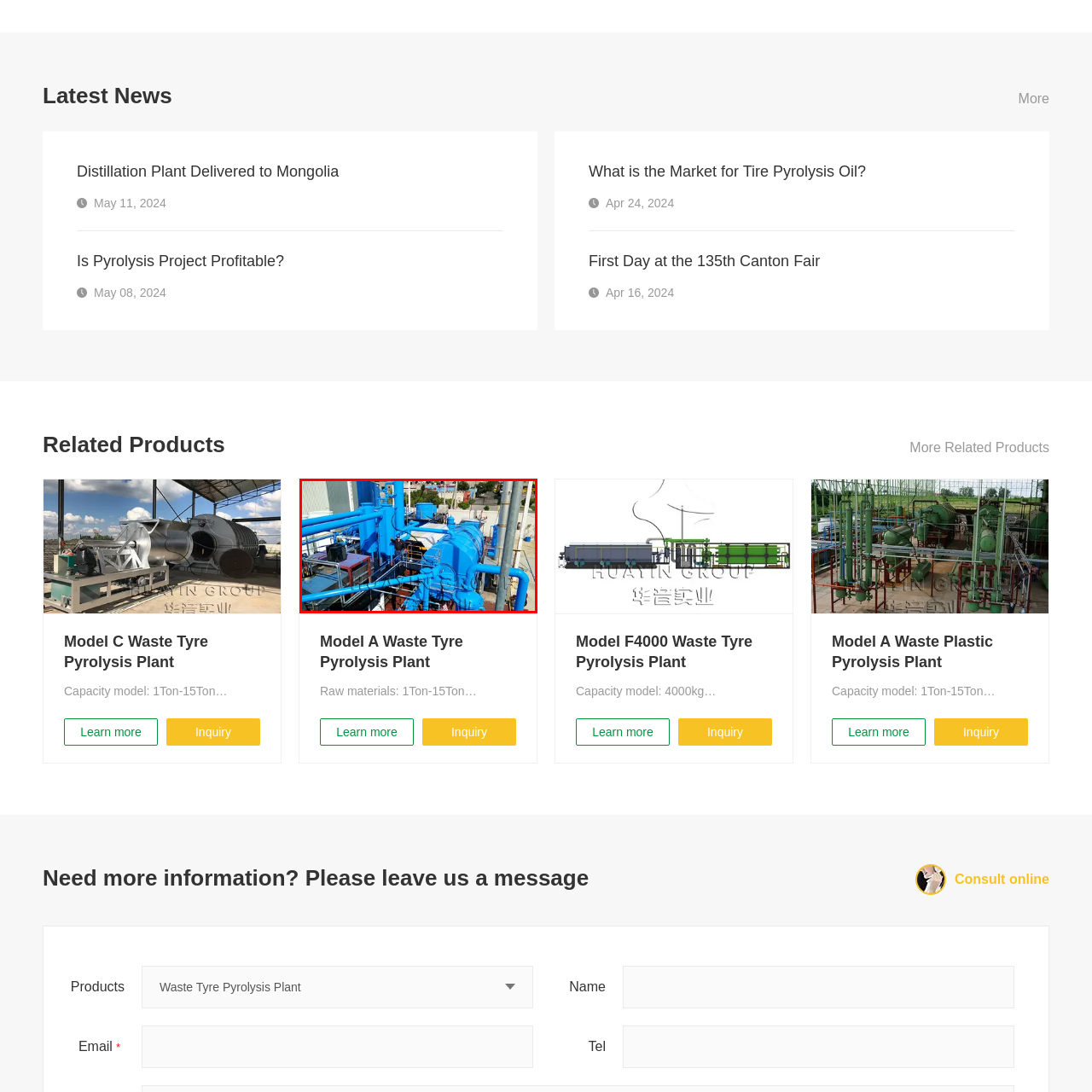Observe the image segment inside the red bounding box and answer concisely with a single word or phrase: What is the purpose of the Model A Waste Tyre Pyrolysis Plant?

recycling waste tyres